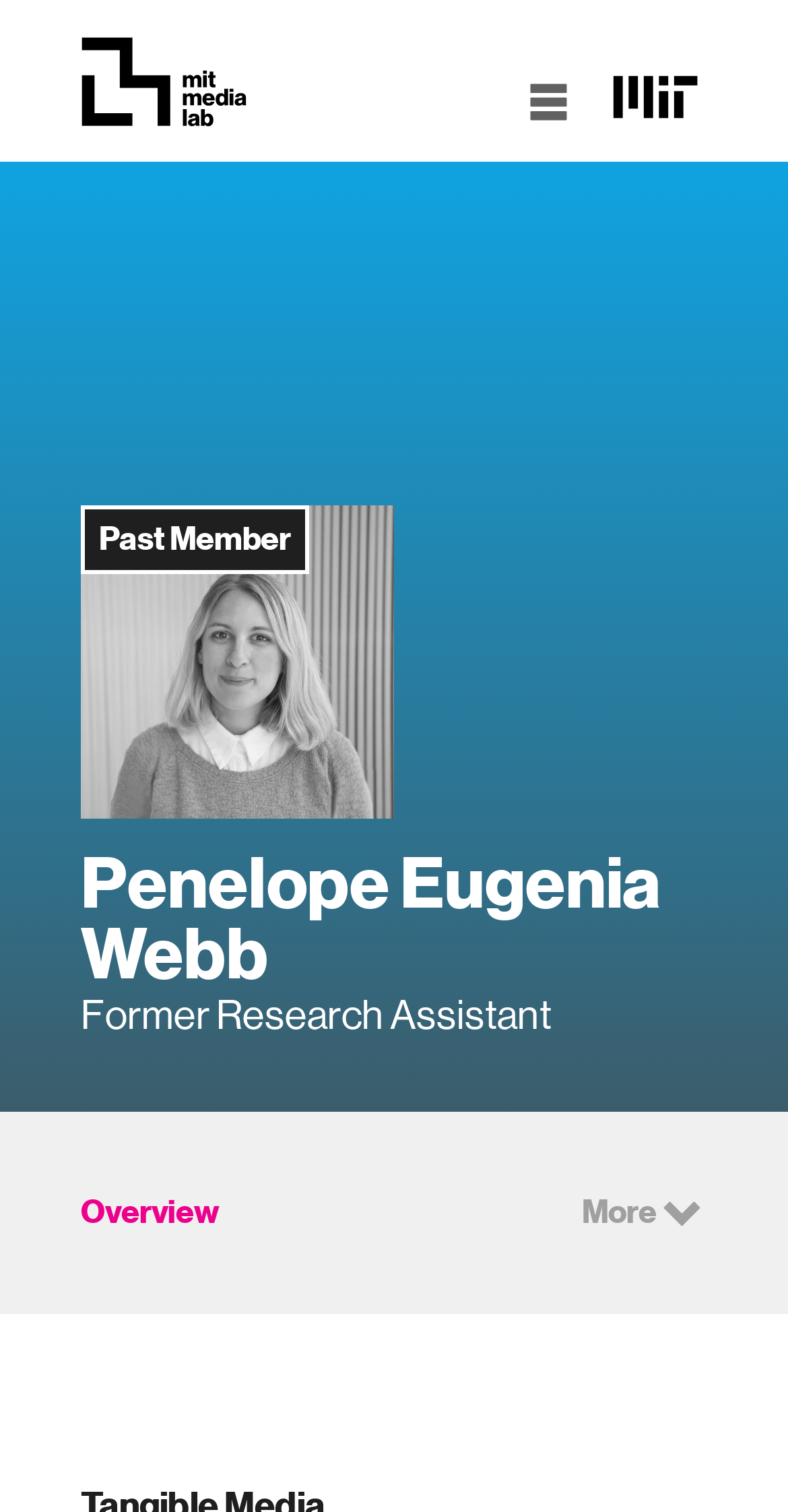Using details from the image, please answer the following question comprehensively:
How many navigation links are there on the top of the webpage?

I found the answer by looking at the link elements on the webpage, which are located at the top and have bounding box coordinates indicating their vertical position. There are three links with distinct bounding box coordinates.